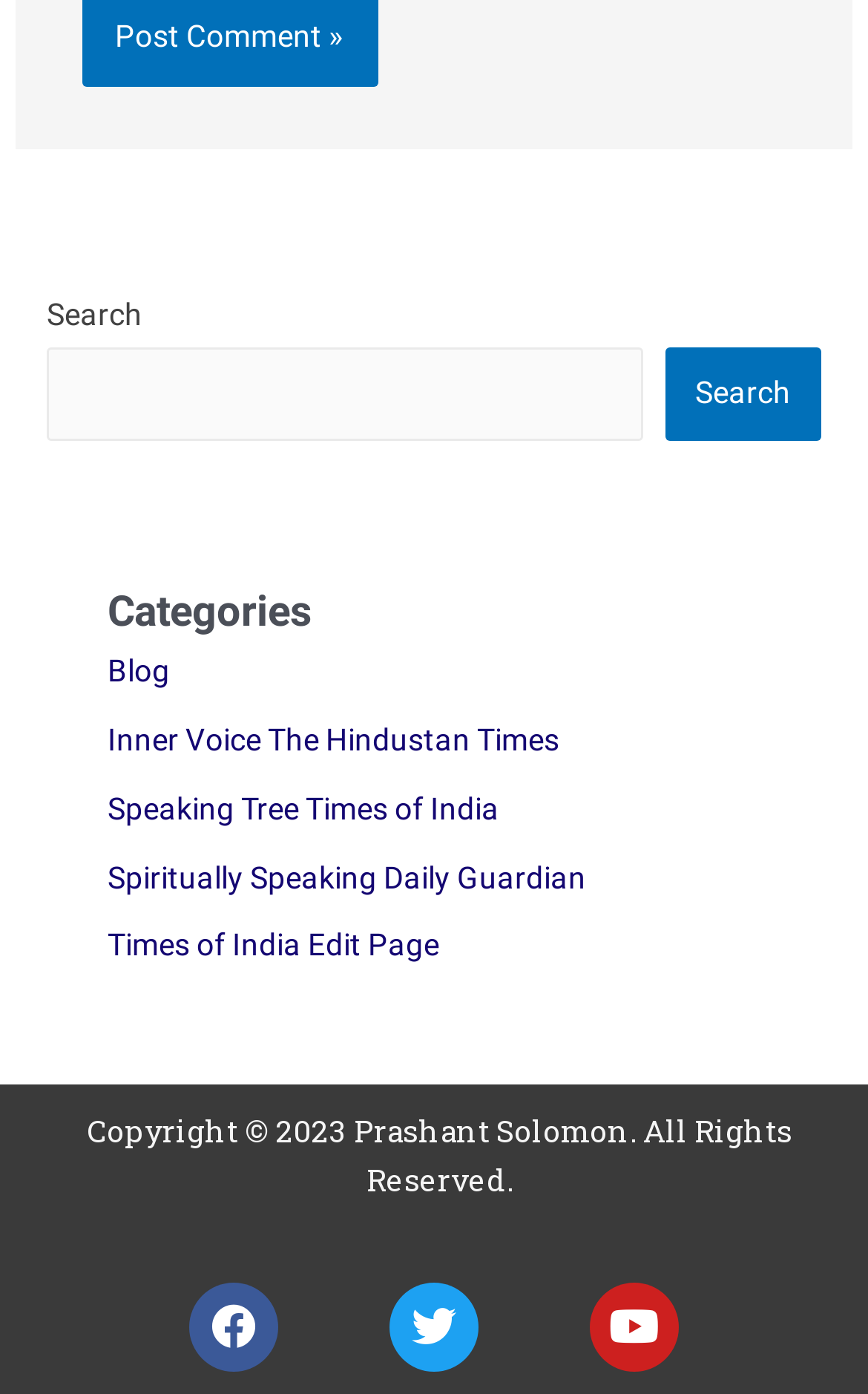Please locate the bounding box coordinates of the element's region that needs to be clicked to follow the instruction: "Search for something". The bounding box coordinates should be provided as four float numbers between 0 and 1, i.e., [left, top, right, bottom].

[0.054, 0.249, 0.74, 0.316]